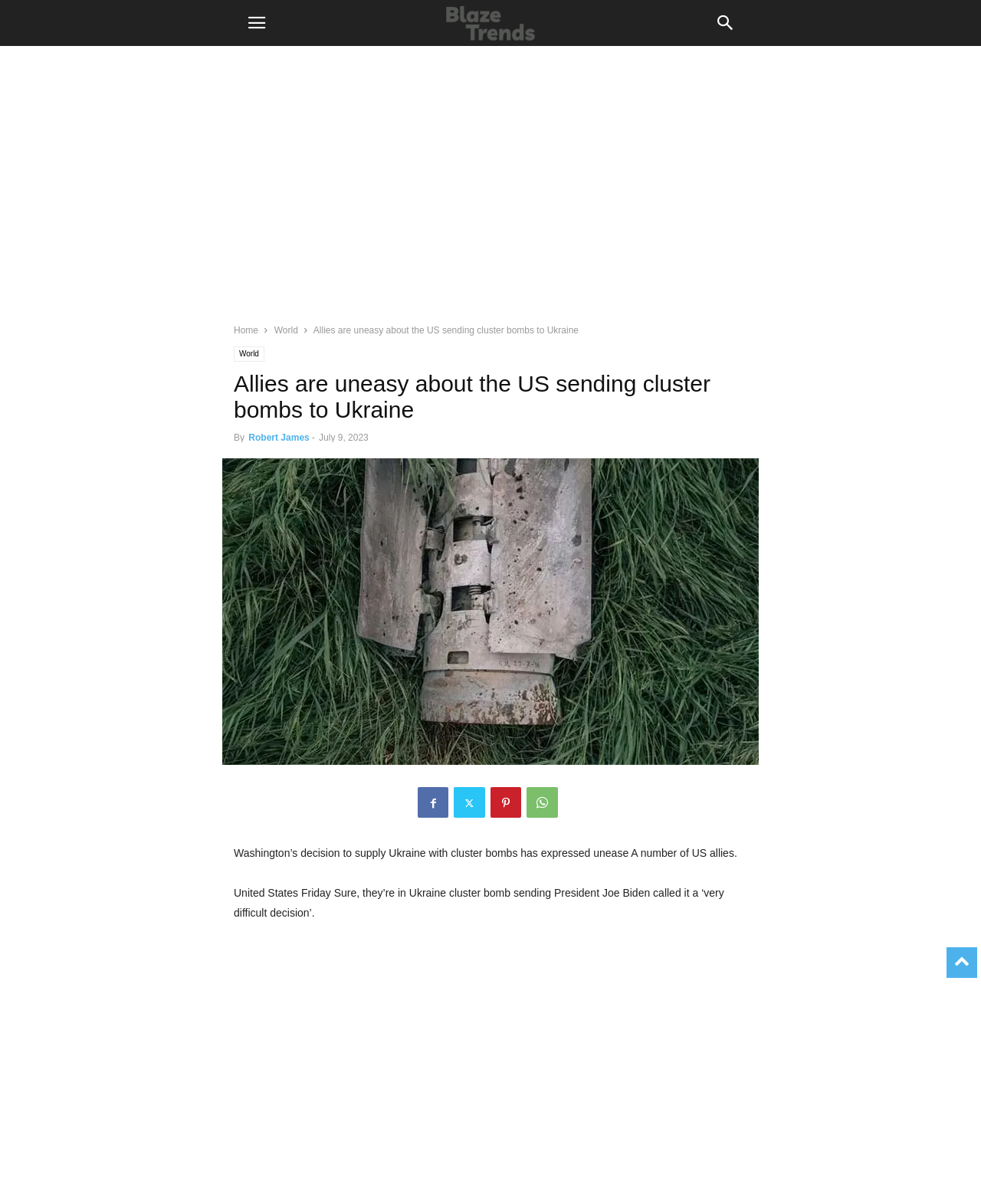Locate the bounding box coordinates of the element's region that should be clicked to carry out the following instruction: "Click the 'to-top' link". The coordinates need to be four float numbers between 0 and 1, i.e., [left, top, right, bottom].

[0.965, 0.787, 0.996, 0.801]